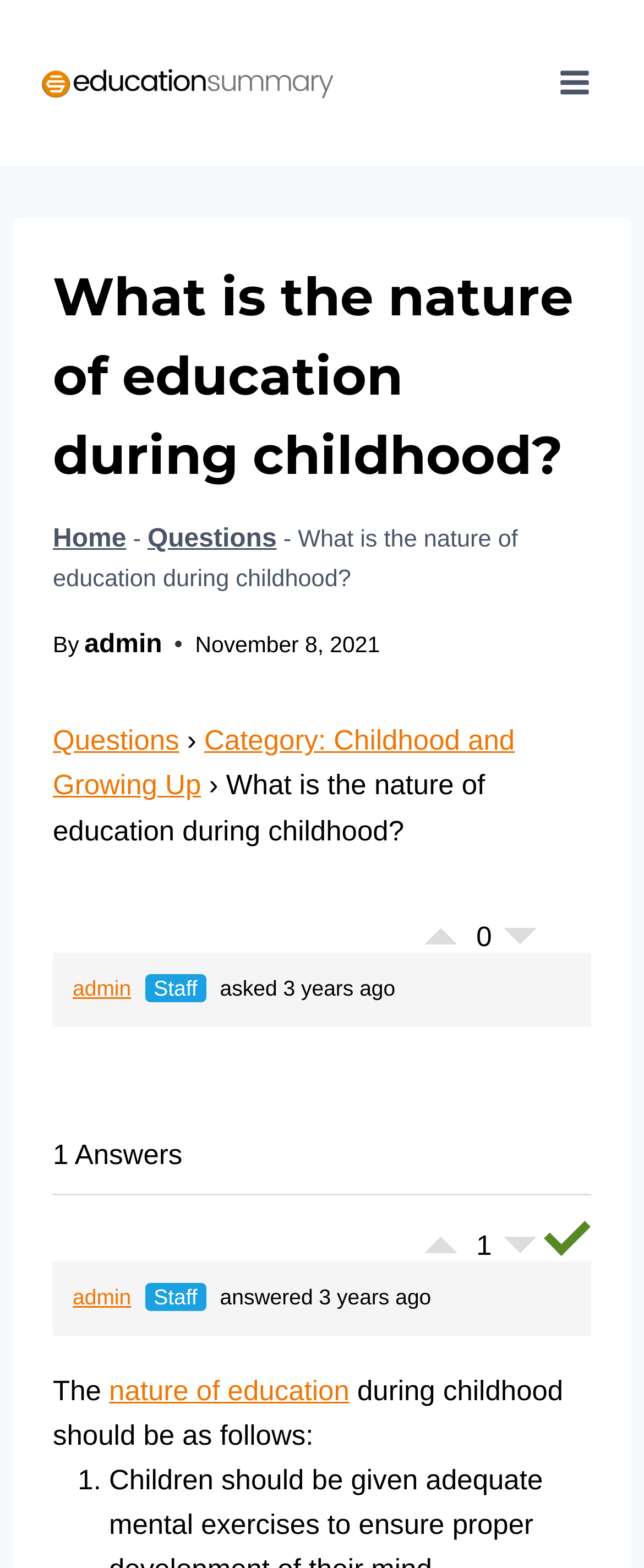What is the current vote count of the question?
Based on the image, provide a one-word or brief-phrase response.

0